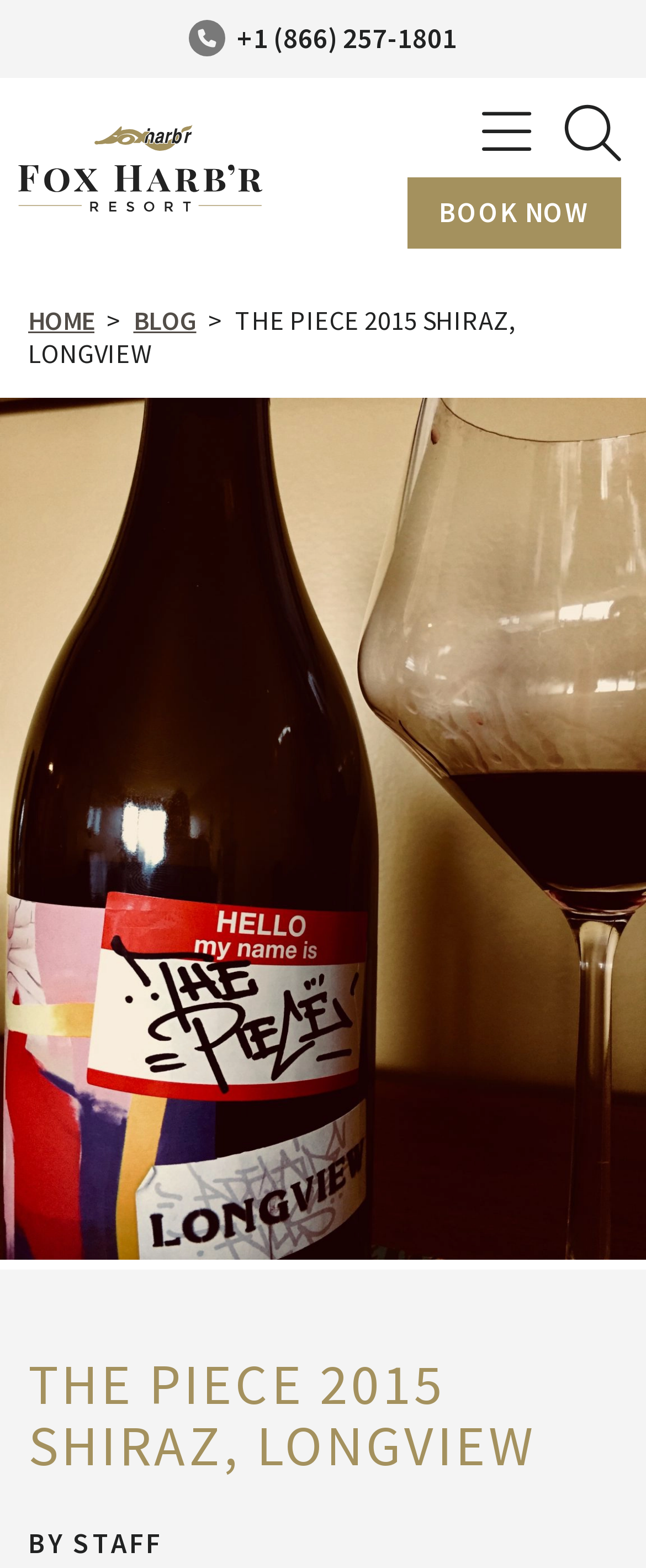Give an in-depth explanation of the webpage layout and content.

The webpage is about Nova Scotia Luxury Travel, specifically showcasing Fox Harb'r Resort. At the top-left corner, there is a link to "Skip to content". Next to it, on the top-right corner, is a phone number link "+1 (866) 257-1801". Below these elements, there is a logo of Fox Harb'r, which is an image with a link to the resort's homepage.

On the top-right side, there are three social media links, represented by icons. Below these icons, there is a prominent "BOOK NOW" button. When clicked, it expands to reveal a menu with links to "HOME", "BLOG", and a dropdown arrow. The menu also displays the title "THE PIECE 2015 SHIRAZ, LONGVIEW" in a larger font size.

Further down the page, there is a heading with the same title "THE PIECE 2015 SHIRAZ, LONGVIEW", which takes up most of the page's width. Below the heading, there are two lines of text, "BY" and "STAFF", positioned at the bottom-left corner of the page.